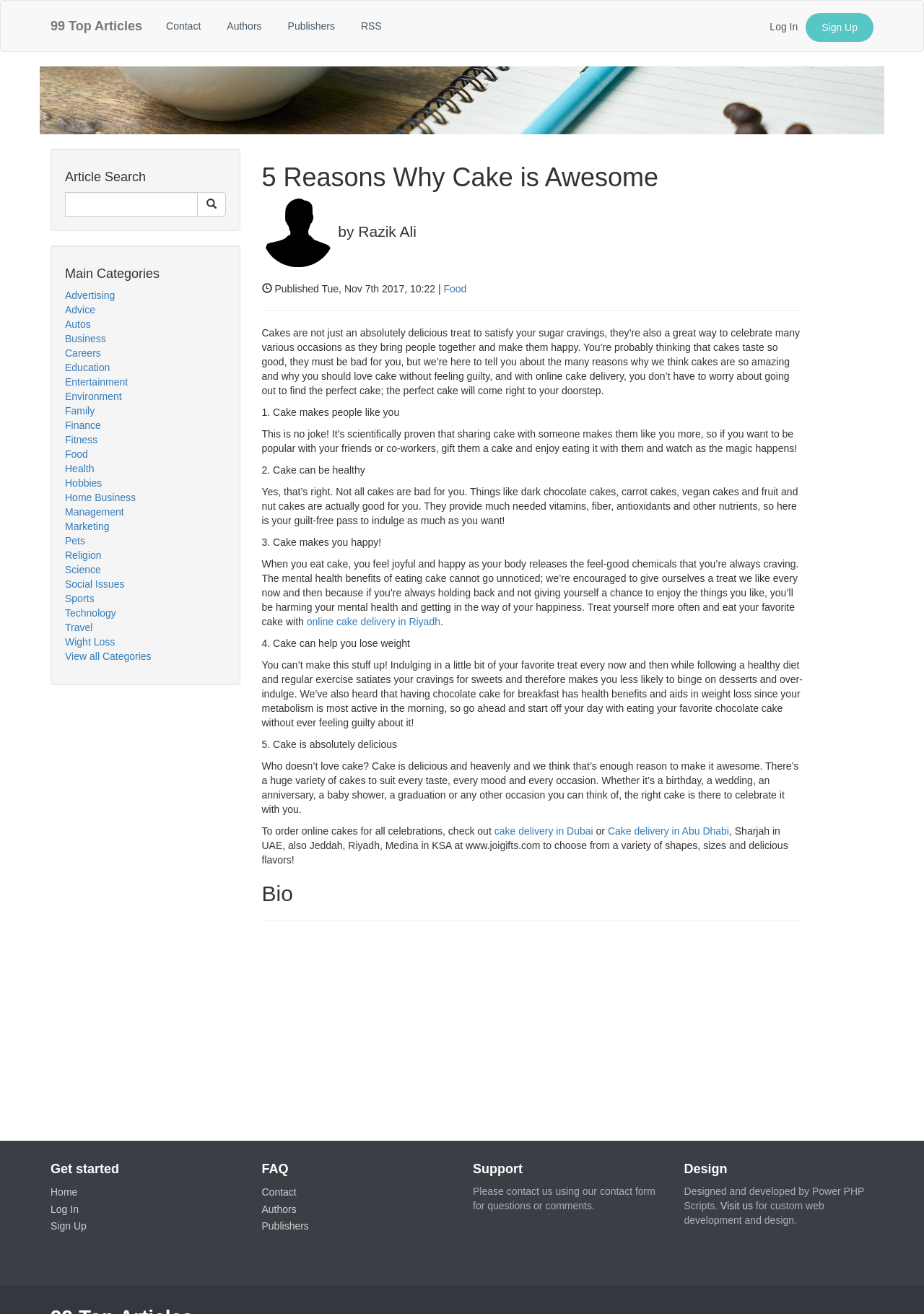Determine the bounding box coordinates of the UI element described below. Use the format (top-left x, top-left y, bottom-right x, bottom-right y) with floating point numbers between 0 and 1: View all Categories

[0.07, 0.495, 0.164, 0.504]